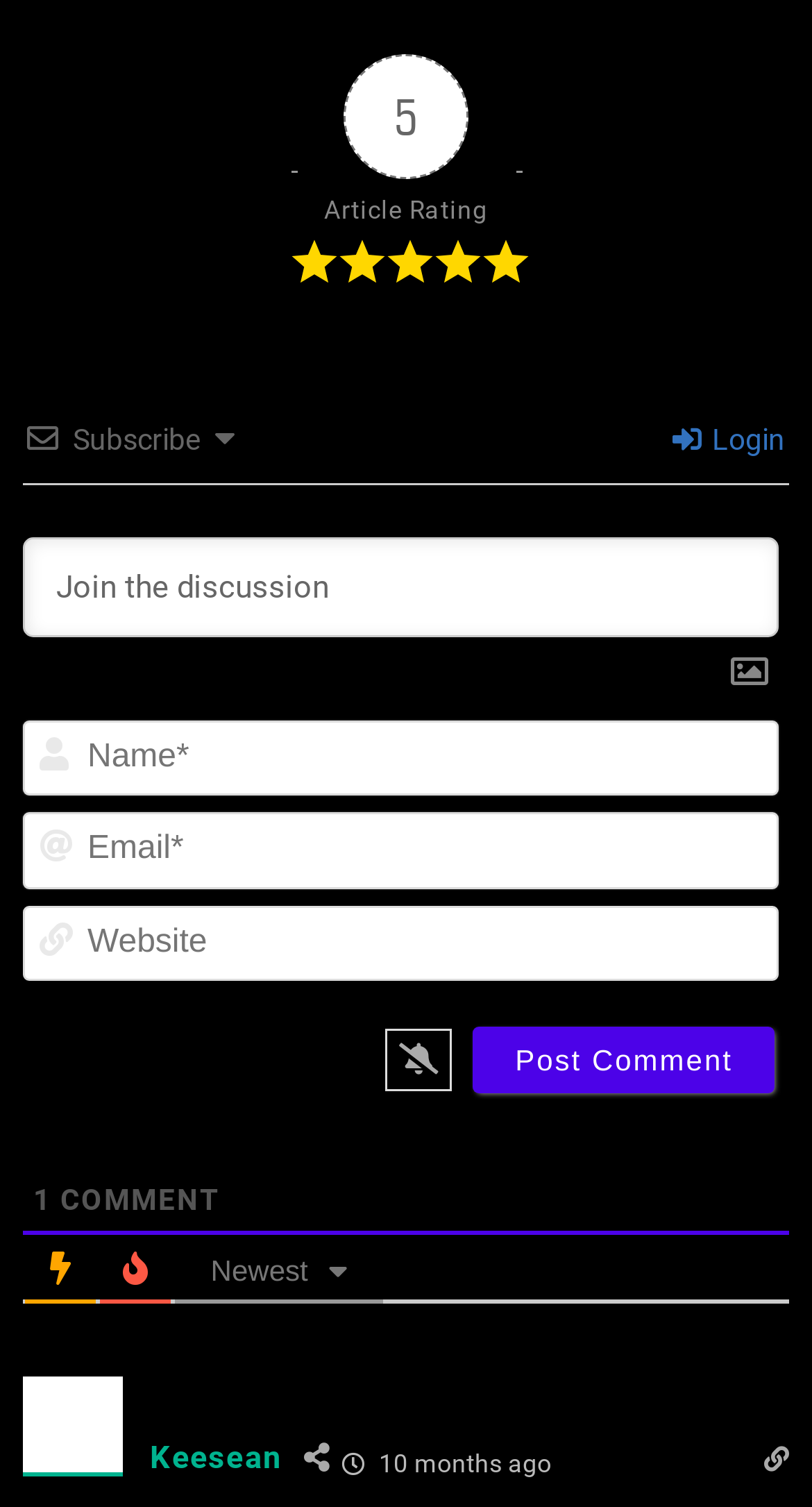Please answer the following question using a single word or phrase: How many rating stars are shown?

5